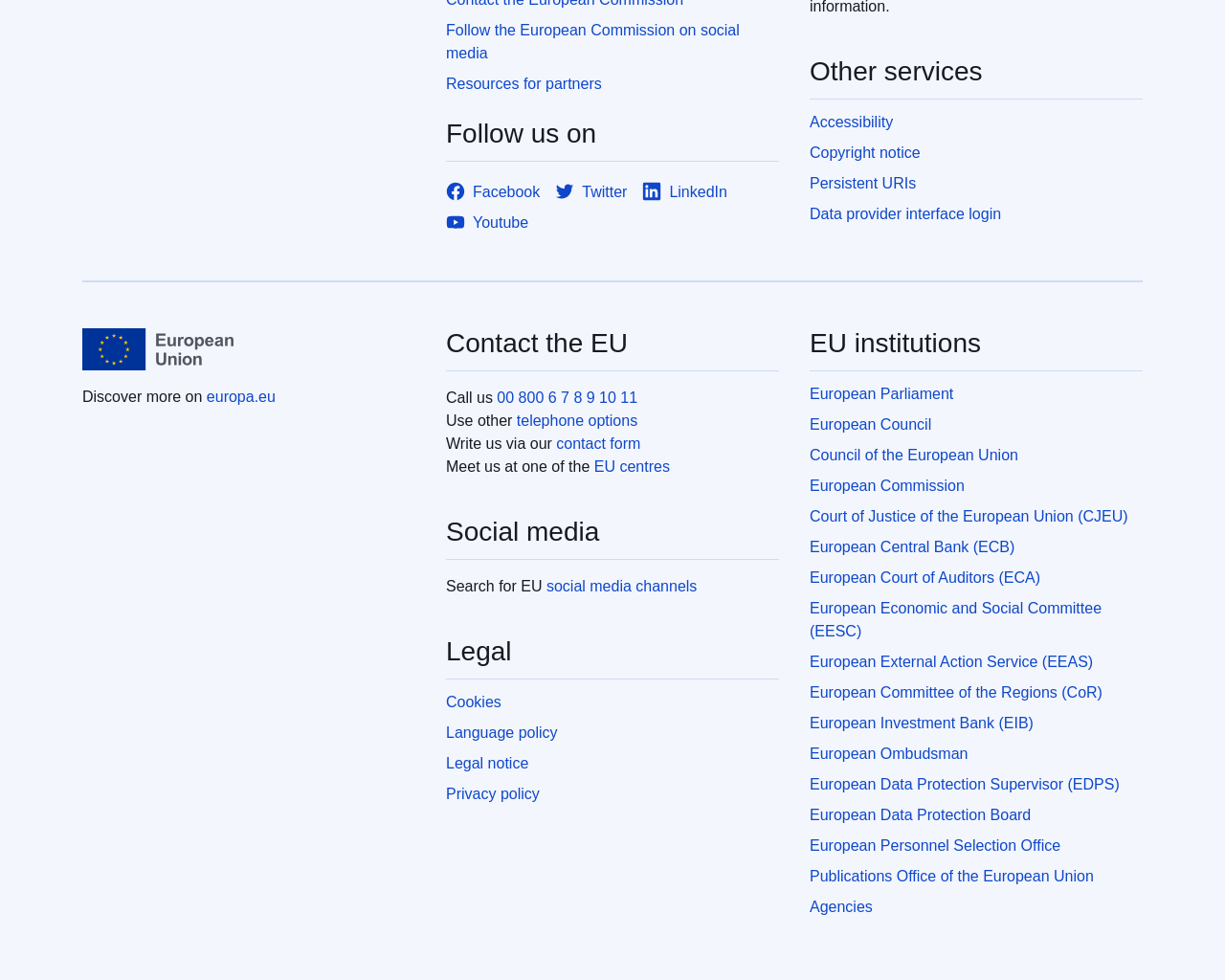What social media platforms can the European Commission be followed on?
Provide a thorough and detailed answer to the question.

The webpage has a section 'Follow us on' with links to Facebook, Twitter, LinkedIn, and Youtube, indicating that the European Commission can be followed on these social media platforms.